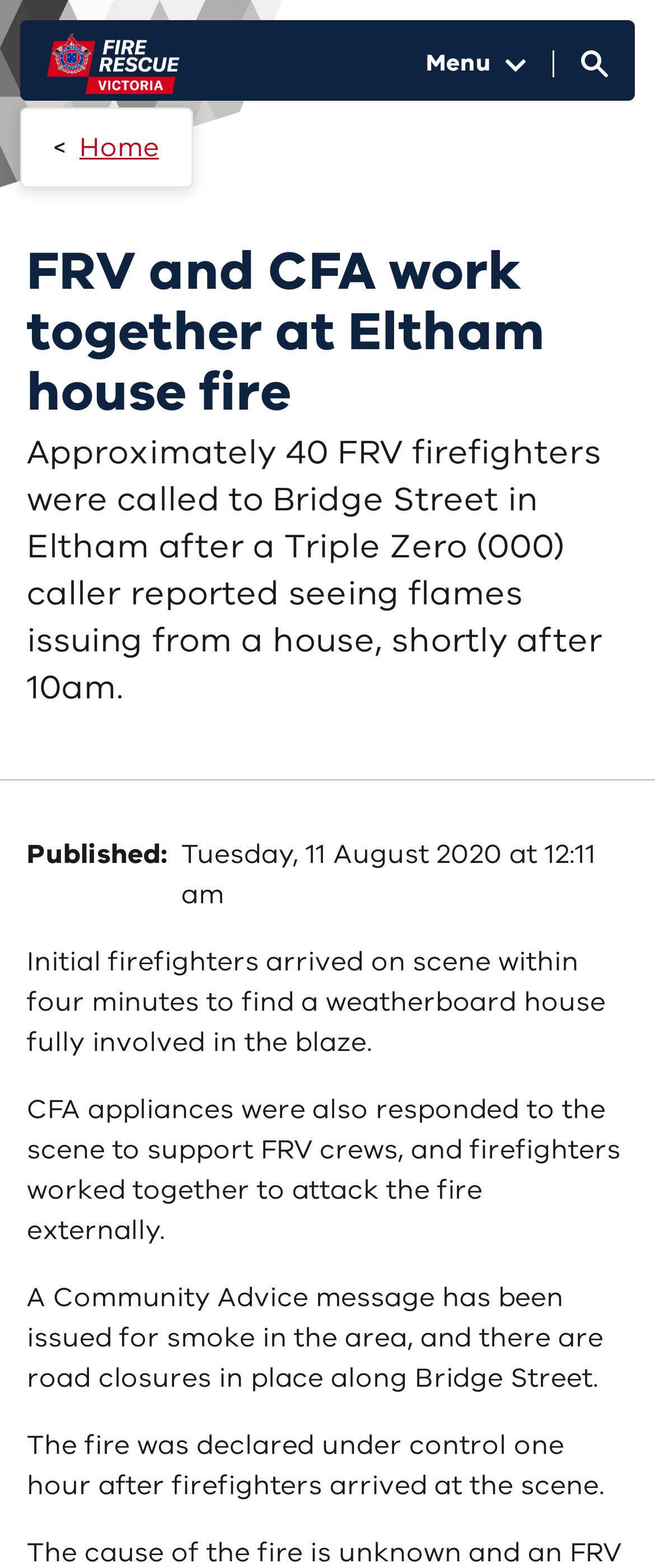Please predict the bounding box coordinates (top-left x, top-left y, bottom-right x, bottom-right y) for the UI element in the screenshot that fits the description: Search⁠

[0.846, 0.015, 0.969, 0.066]